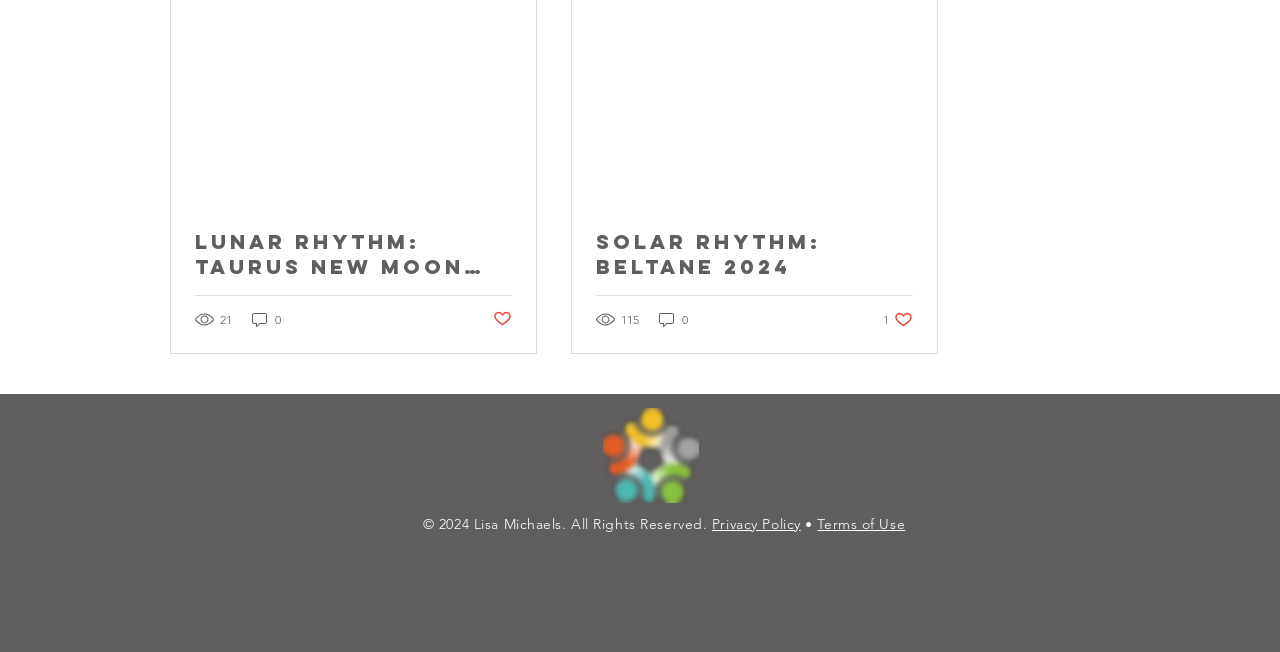Find the bounding box of the UI element described as follows: "Privacy Policy".

None